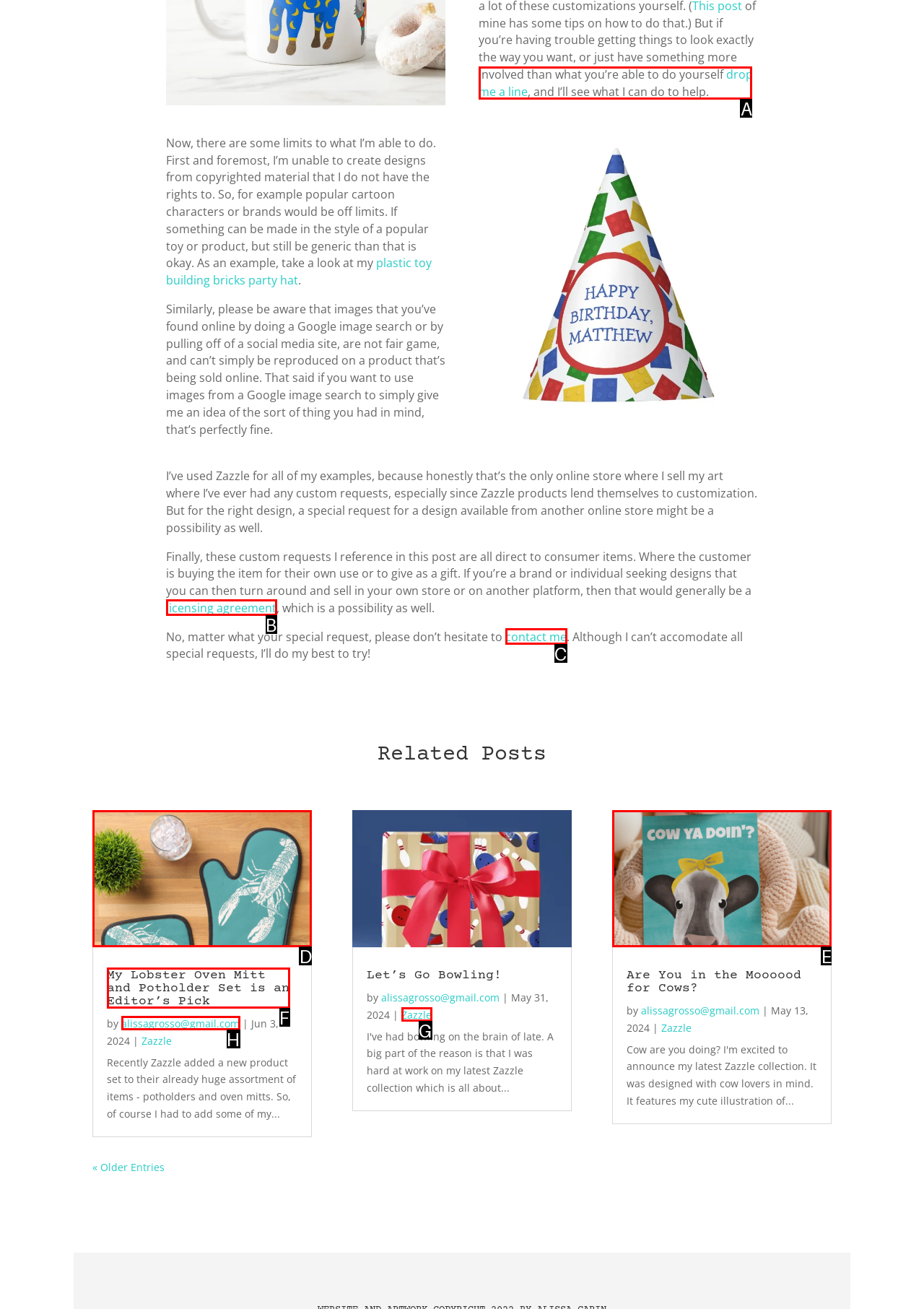Determine the HTML element to be clicked to complete the task: drop me a line. Answer by giving the letter of the selected option.

A